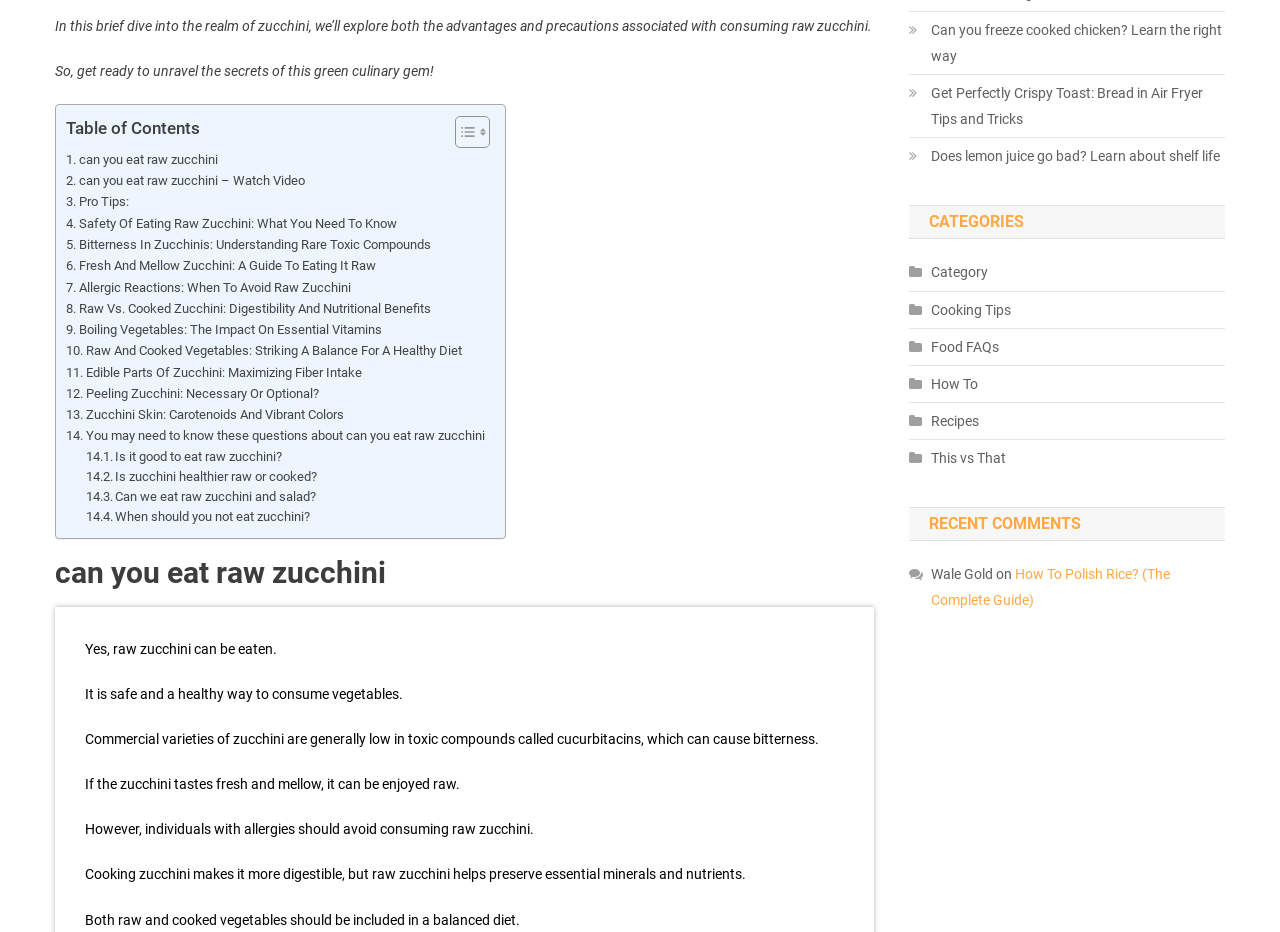With reference to the image, please provide a detailed answer to the following question: What is the purpose of the 'Toggle Table of Content' button?

The purpose of the 'Toggle Table of Content' button is to allow users to show or hide the table of content, which is a list of links to different sections of the article. This can be inferred from the button's text and its location next to the 'Table of Contents' heading.